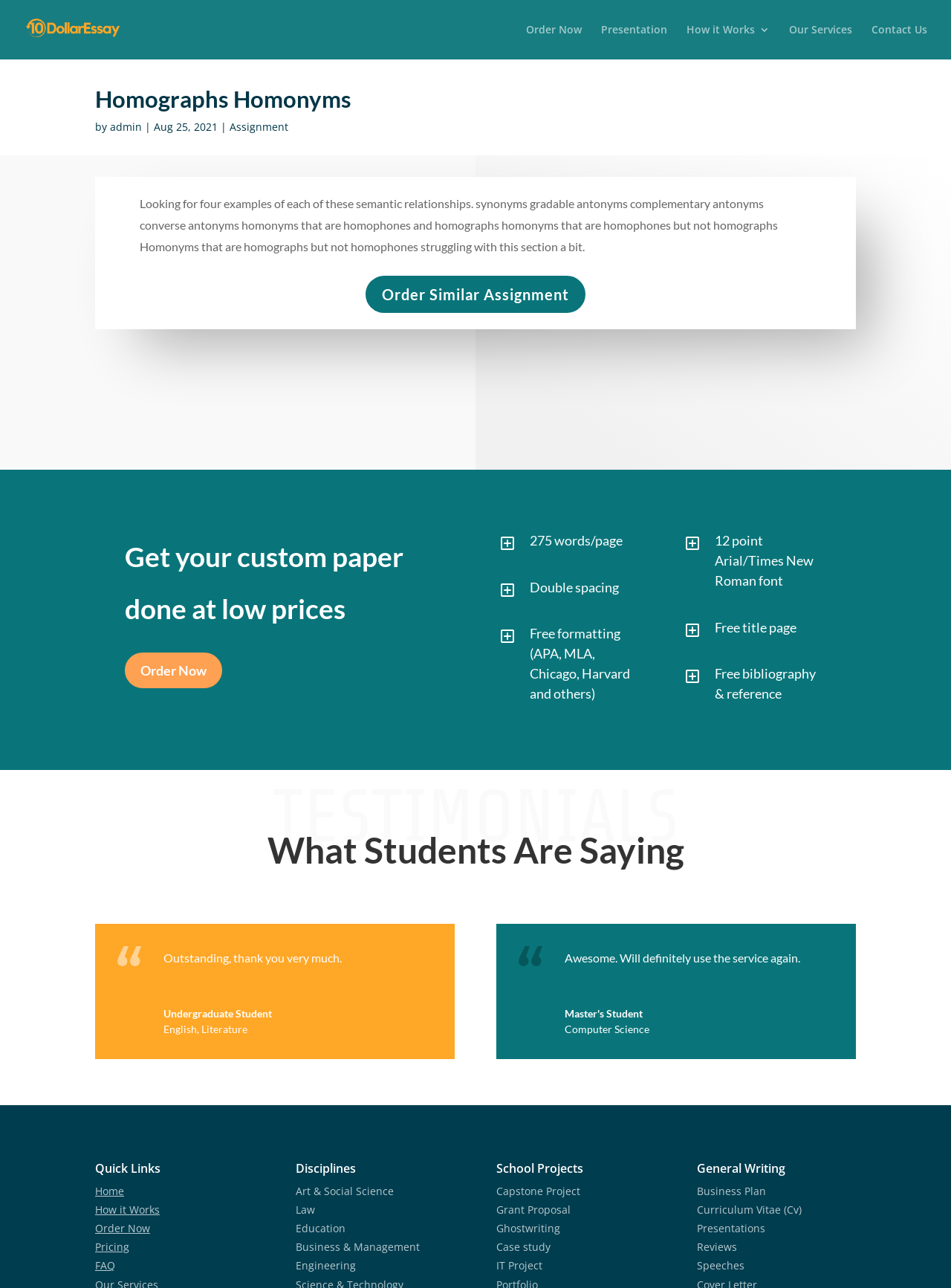Please identify the bounding box coordinates of the element on the webpage that should be clicked to follow this instruction: "Explore Our Services". The bounding box coordinates should be given as four float numbers between 0 and 1, formatted as [left, top, right, bottom].

[0.83, 0.019, 0.896, 0.046]